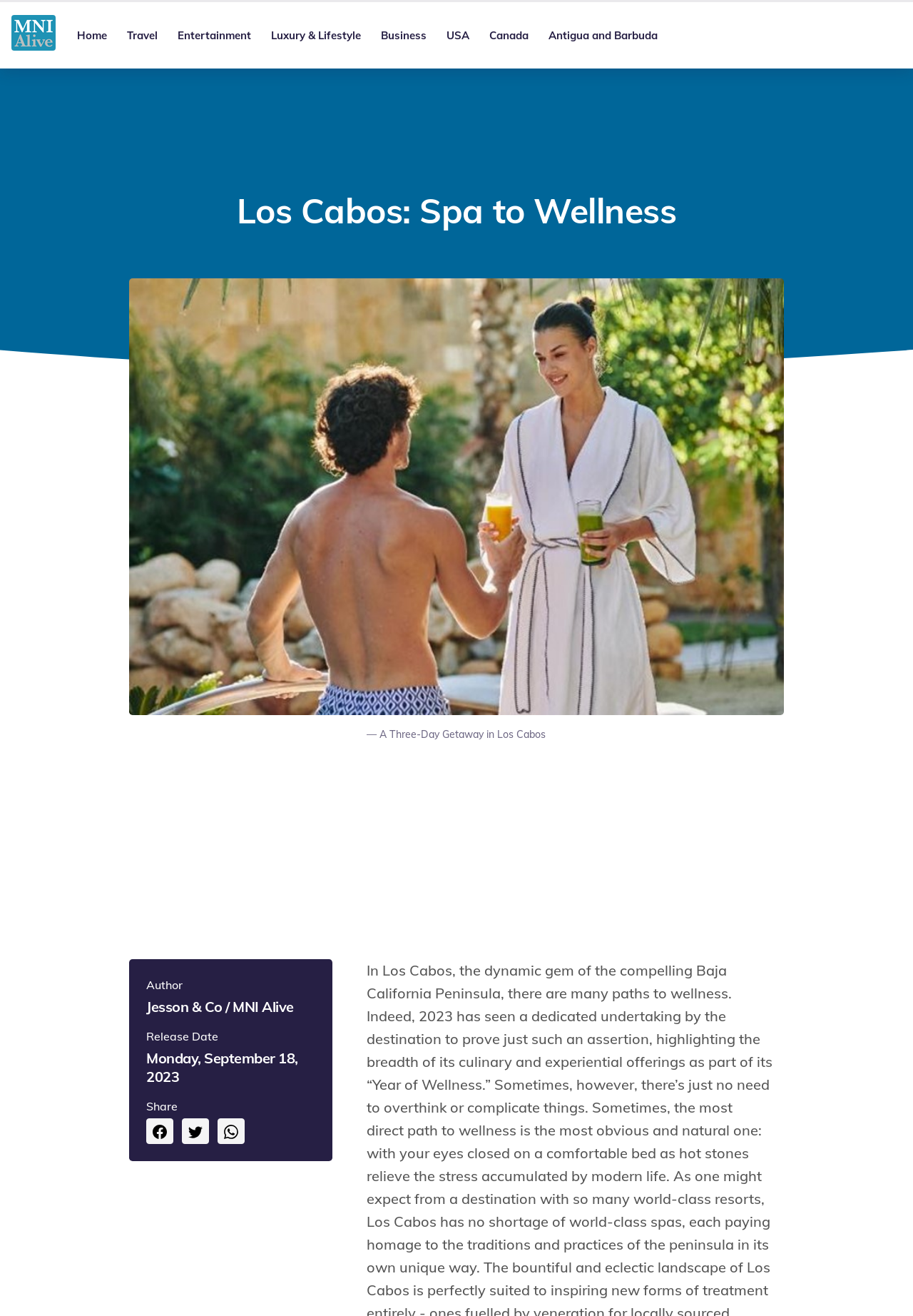Find the bounding box coordinates of the area to click in order to follow the instruction: "Share on Facebook".

[0.16, 0.85, 0.19, 0.869]